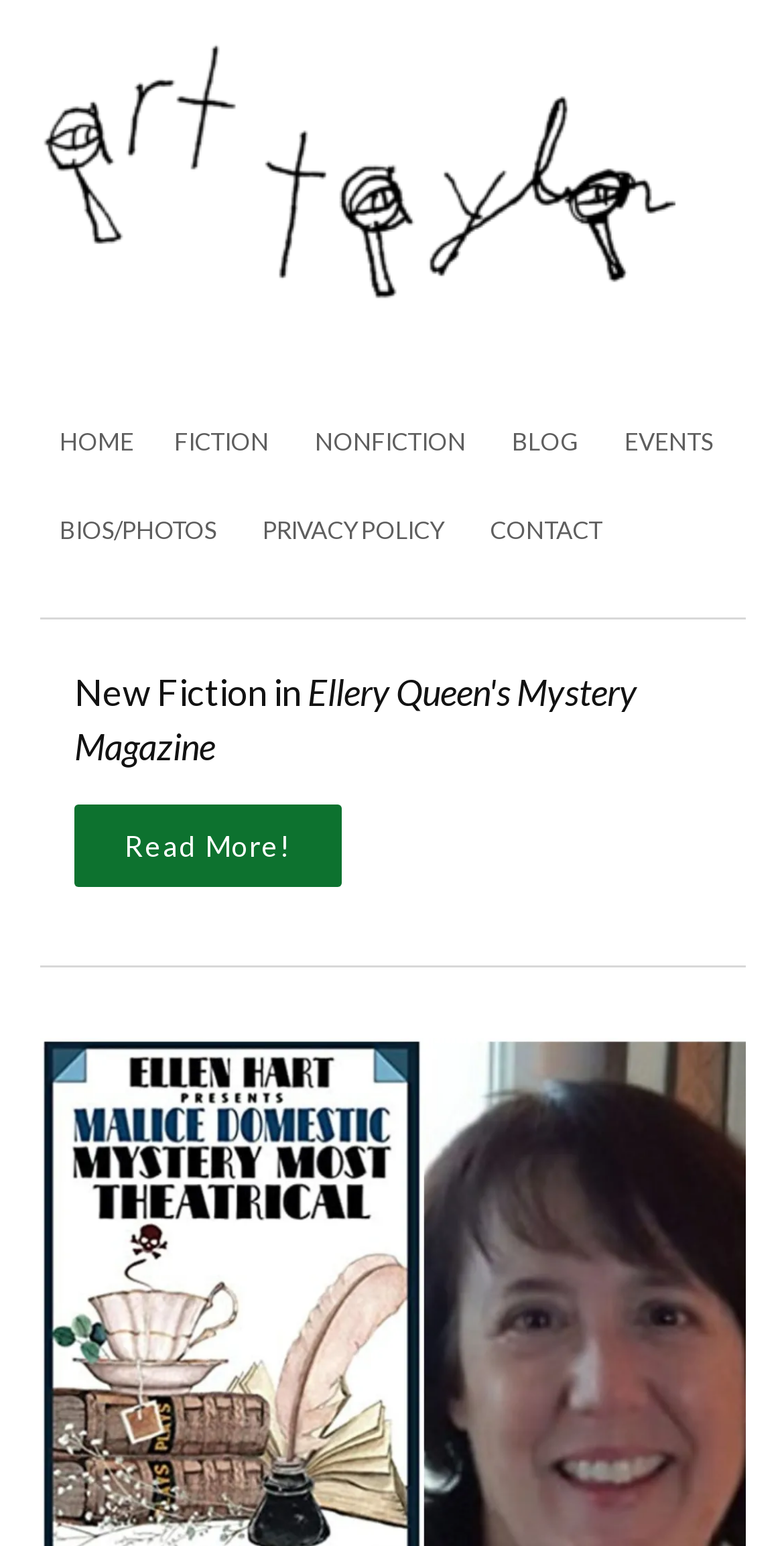Locate the bounding box coordinates of the clickable area needed to fulfill the instruction: "Go to the FICTION page".

[0.222, 0.257, 0.342, 0.315]